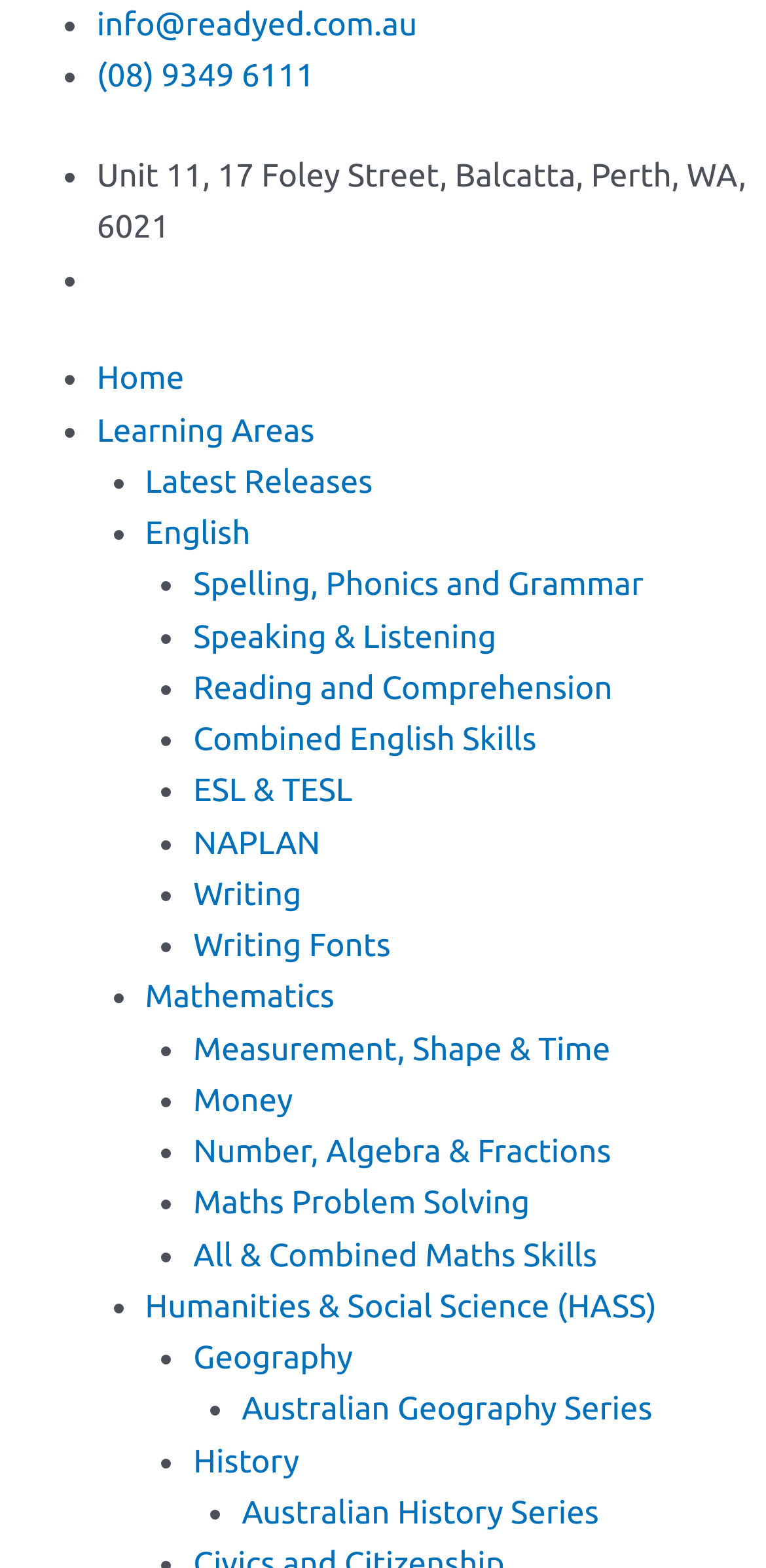Create a detailed narrative describing the layout and content of the webpage.

This webpage appears to be the homepage of Ready-Ed, an educational resource provider. At the top, there is a list of contact information, including an email address, phone number, and physical address. 

Below the contact information, there is a horizontal navigation menu with links to various sections of the website, including "Home", "Learning Areas", "Latest Releases", and more. 

The main content of the page is organized into several sections, each representing a different learning area or subject. These sections are listed vertically and are separated by bullet points. The subjects include English, Mathematics, Humanities & Social Science (HASS), and more. 

Within each subject section, there are further links to specific topics or resources, such as "Spelling, Phonics and Grammar" under English, or "Measurement, Shape & Time" under Mathematics. There are also links to specific series of resources, like the "Australian History Series" under History. 

Overall, the webpage provides a comprehensive overview of the resources and learning areas offered by Ready-Ed, with easy access to specific topics and subjects.